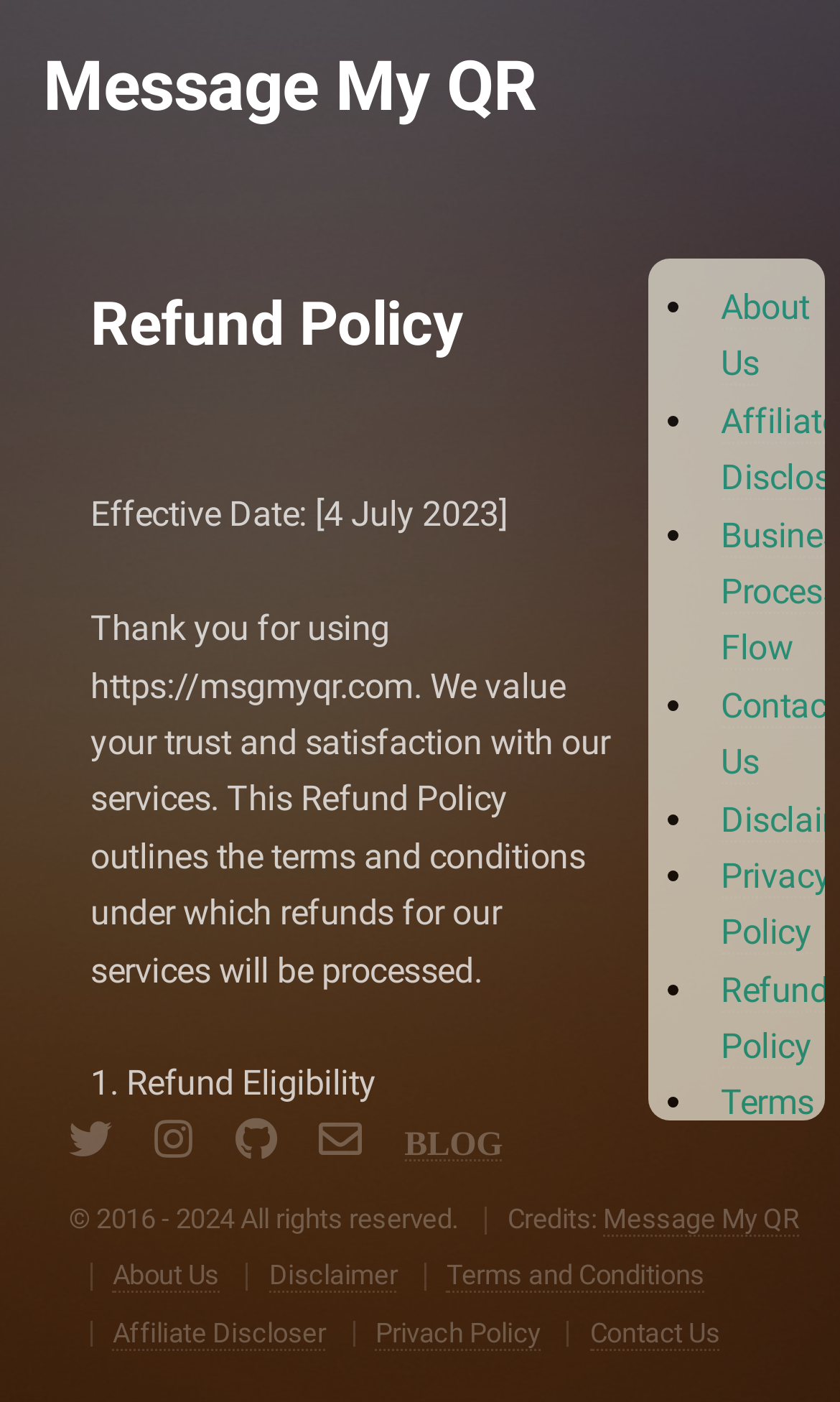Please identify the bounding box coordinates of the element that needs to be clicked to execute the following command: "Click Contact Us". Provide the bounding box using four float numbers between 0 and 1, formatted as [left, top, right, bottom].

[0.858, 0.488, 0.997, 0.56]